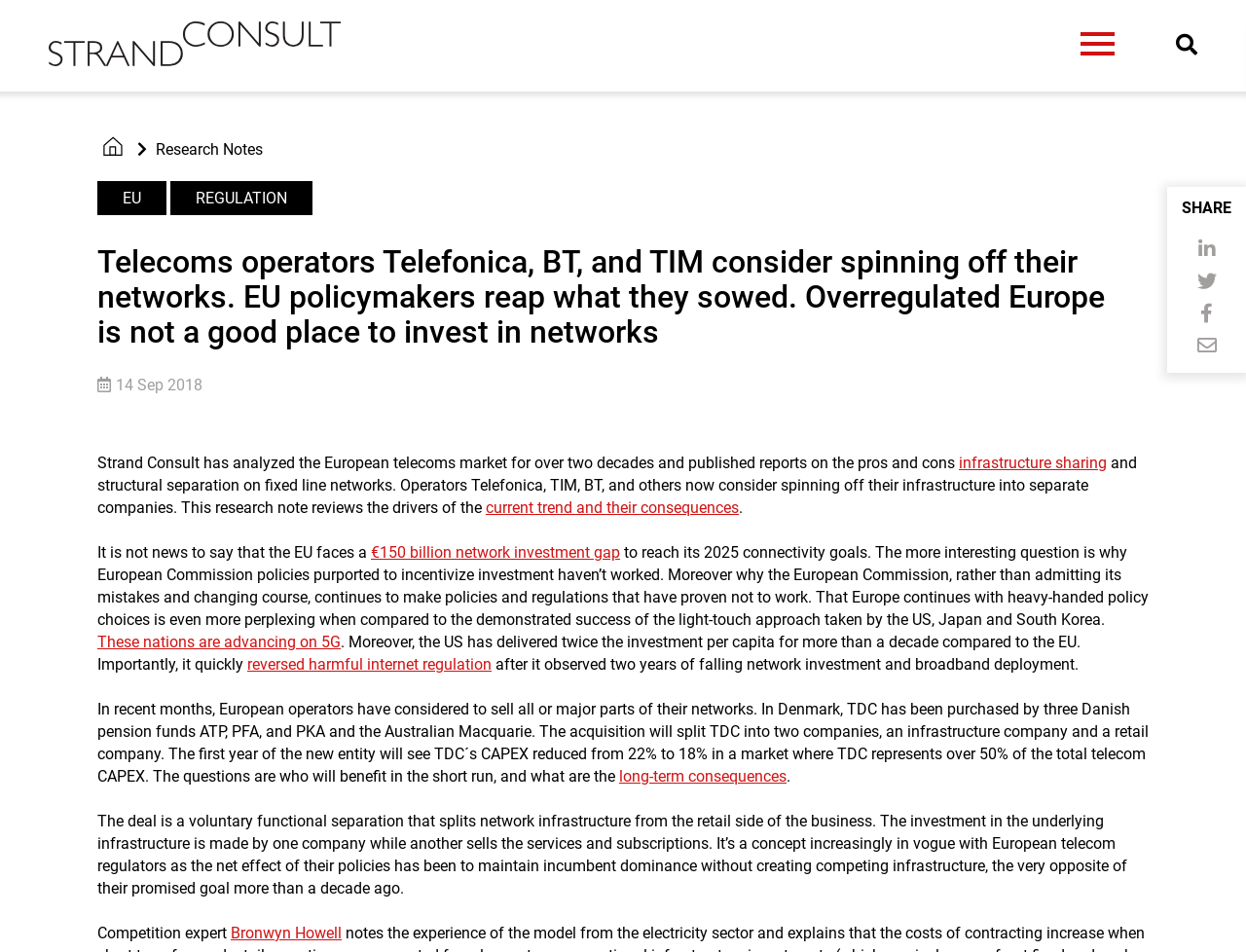Specify the bounding box coordinates of the area to click in order to follow the given instruction: "Go to Research Notes."

[0.125, 0.145, 0.211, 0.168]